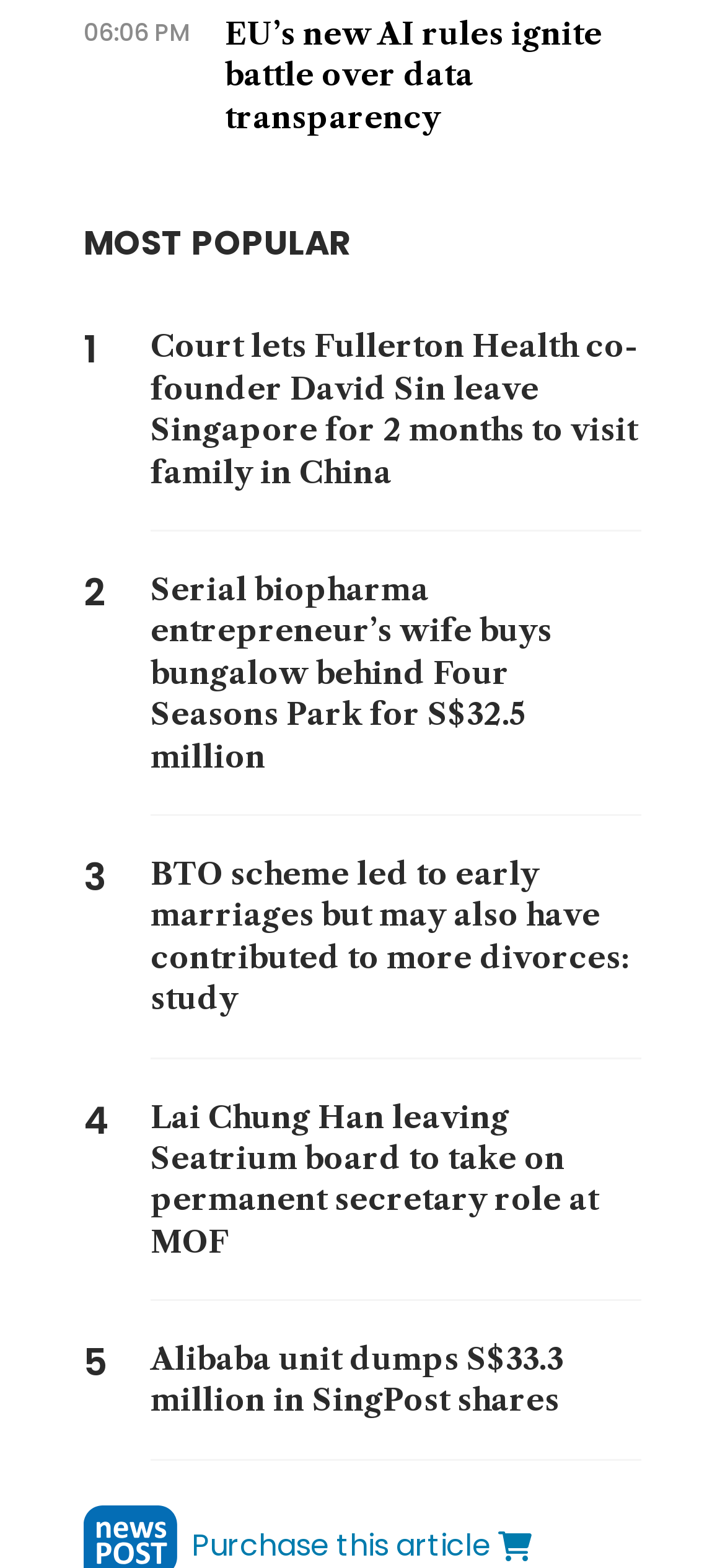Please identify the bounding box coordinates of the element I should click to complete this instruction: 'read news about EU's new AI rules'. The coordinates should be given as four float numbers between 0 and 1, like this: [left, top, right, bottom].

[0.31, 0.008, 0.885, 0.088]